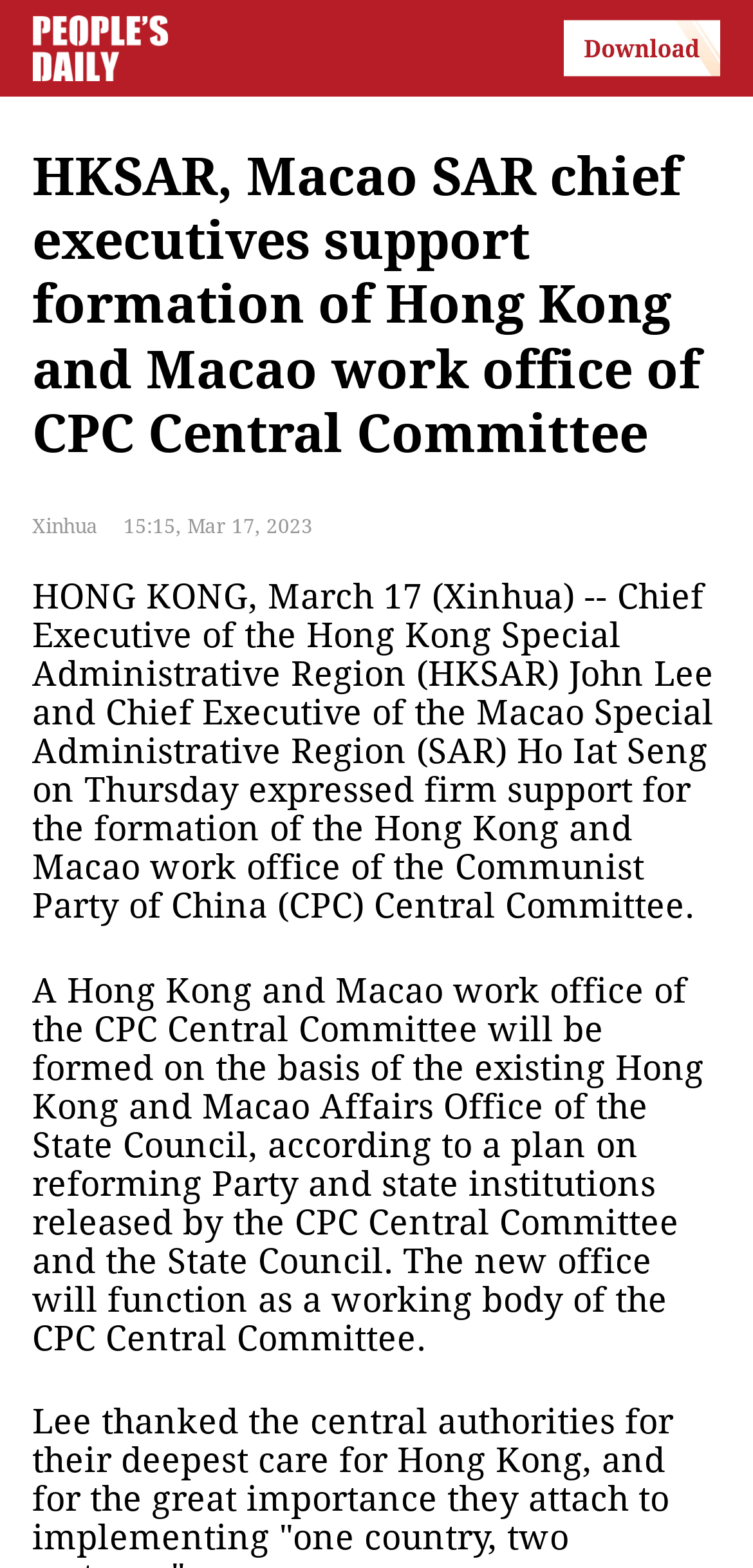What is the source of the news?
Analyze the image and provide a thorough answer to the question.

Based on the text content of the webpage, it is mentioned that 'Xinhua' is the source of the news, as indicated by the text 'Xinhua' above the timestamp '15:15, Mar 17, 2023'.